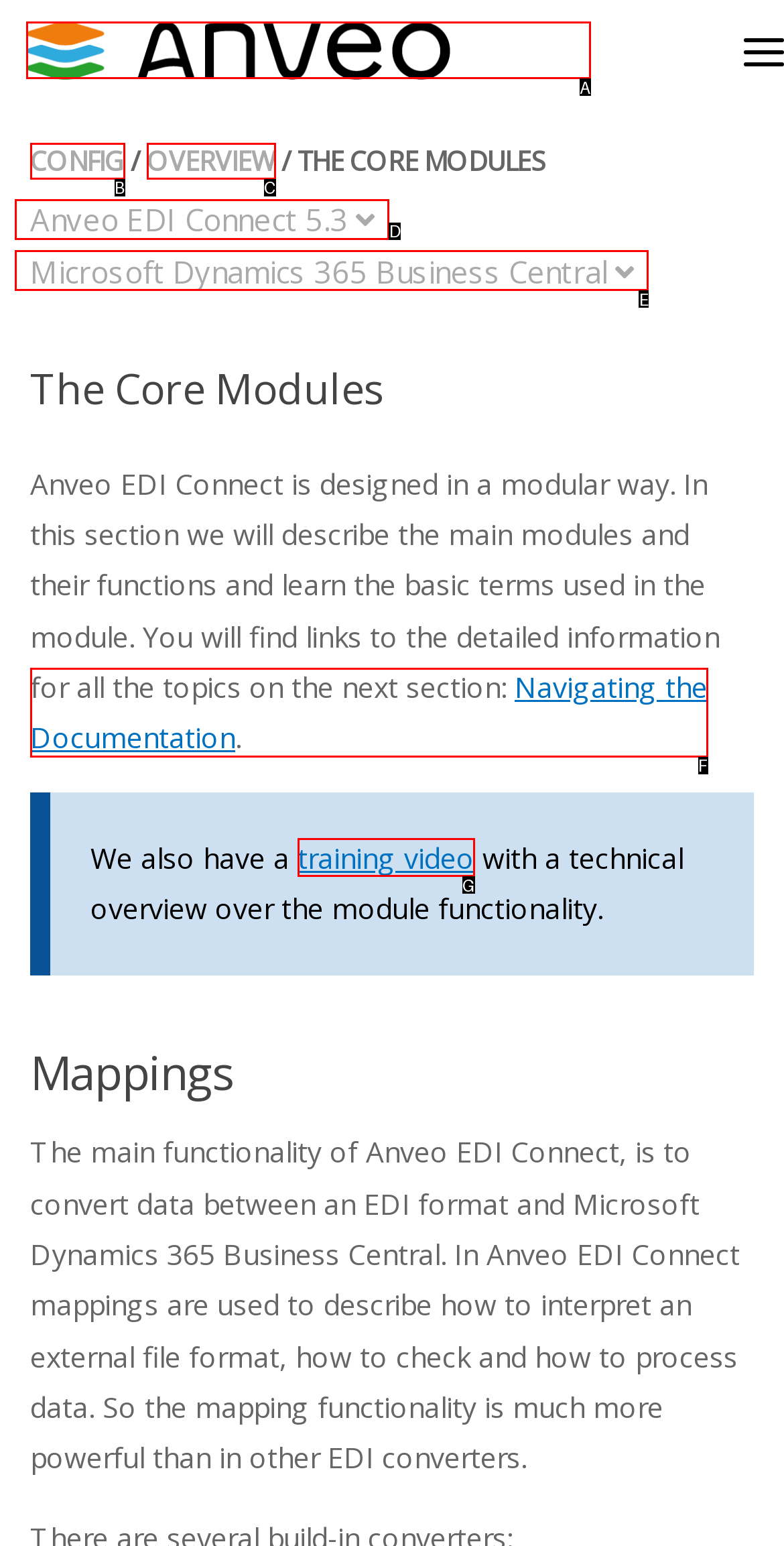Examine the description: Anveo EDI Connect 5.3 and indicate the best matching option by providing its letter directly from the choices.

D